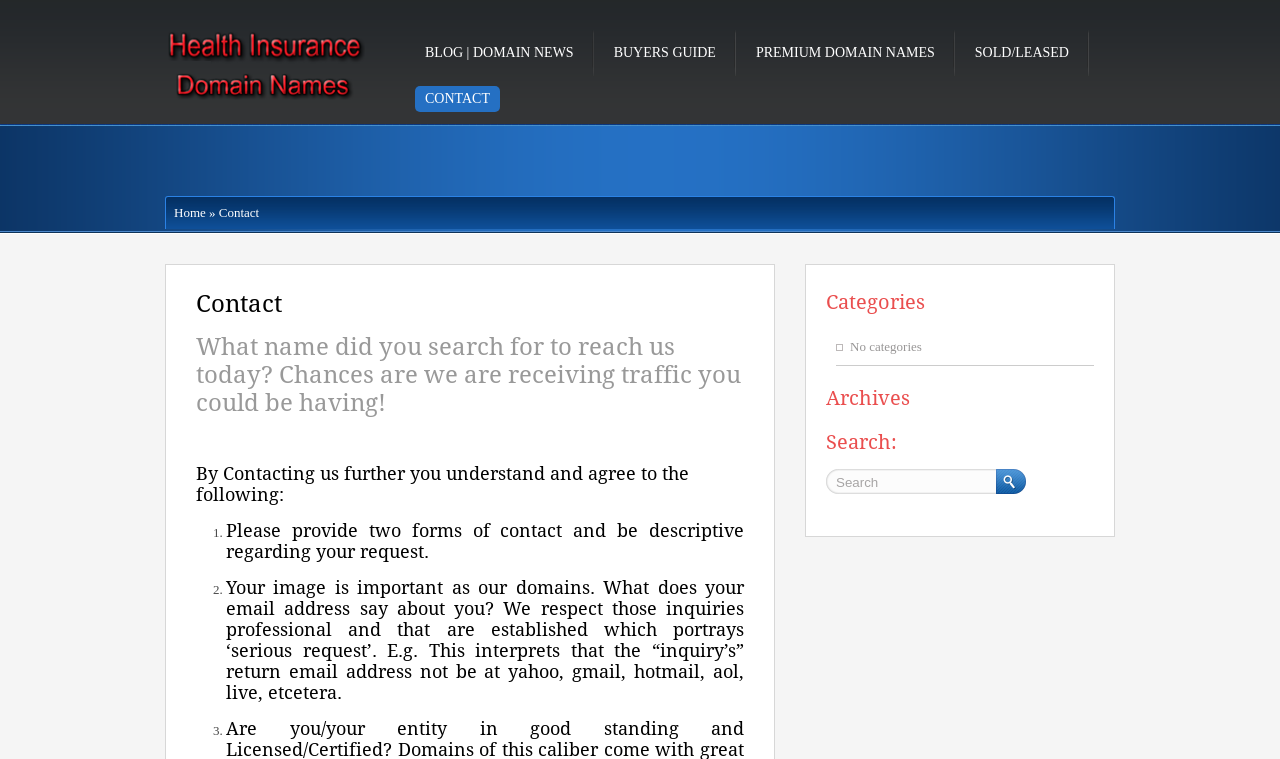Locate the bounding box coordinates of the element that should be clicked to execute the following instruction: "Toggle the Table of Content".

None